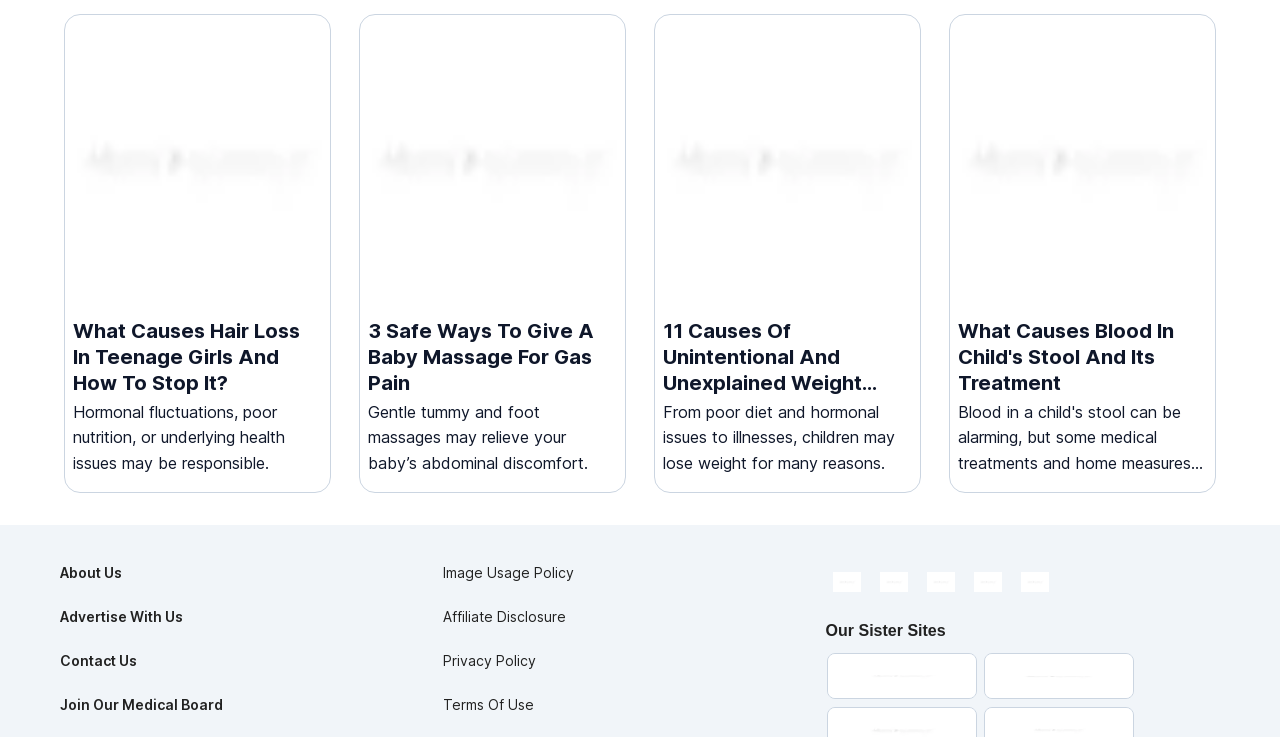Find the bounding box coordinates corresponding to the UI element with the description: "aria-label="Mute"". The coordinates should be formatted as [left, top, right, bottom], with values as floats between 0 and 1.

None